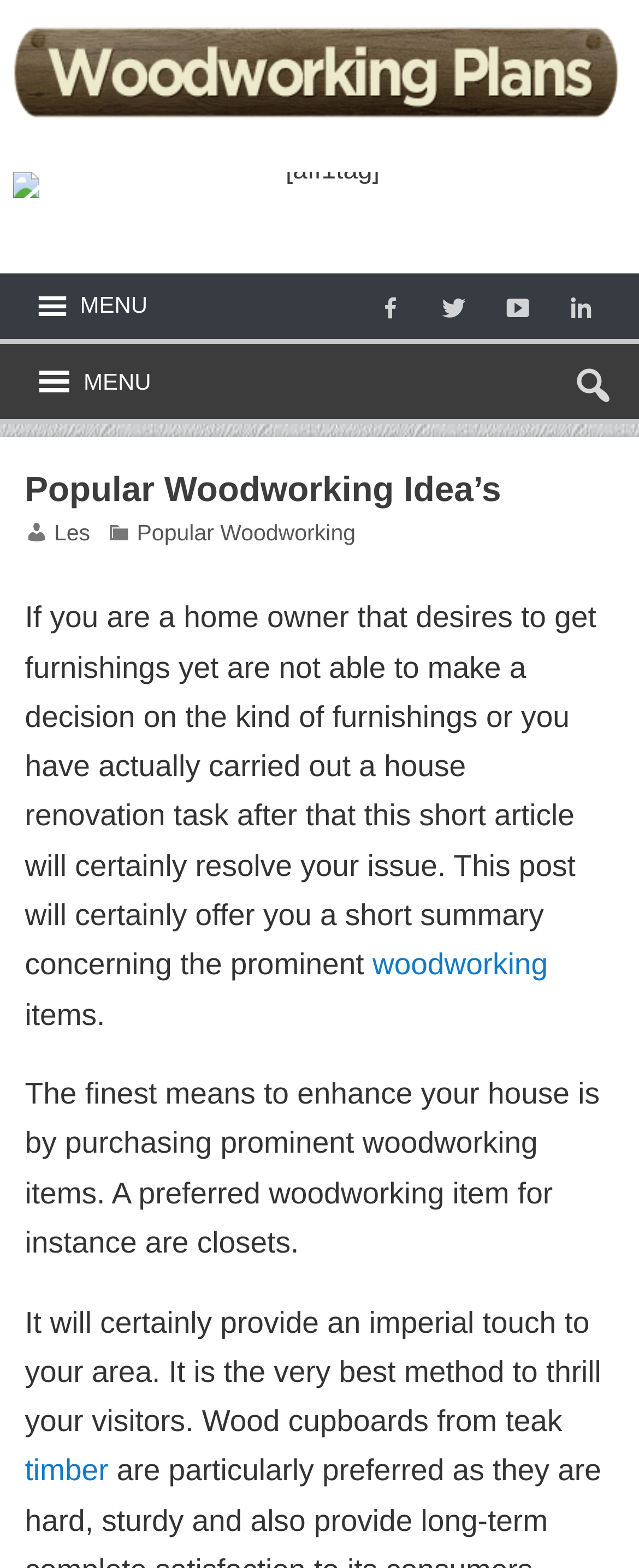Please find and provide the title of the webpage.

Popular Woodworking Idea’s